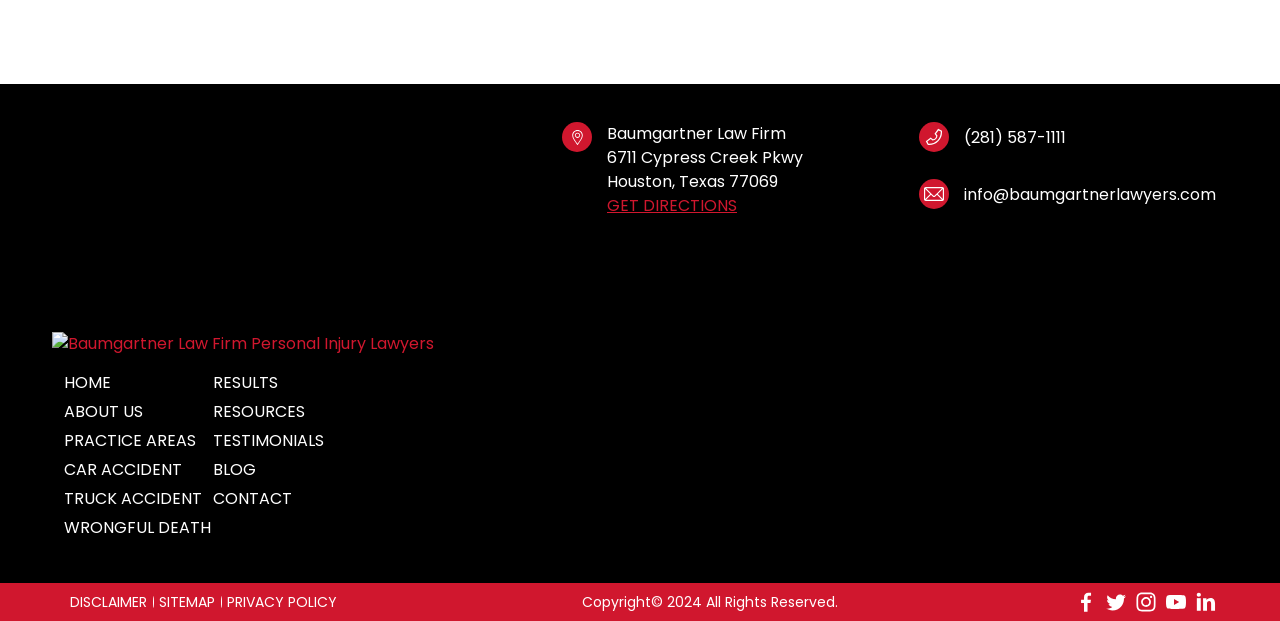Locate the bounding box coordinates of the element's region that should be clicked to carry out the following instruction: "View the 'CAR ACCIDENT' page". The coordinates need to be four float numbers between 0 and 1, i.e., [left, top, right, bottom].

[0.05, 0.738, 0.165, 0.776]